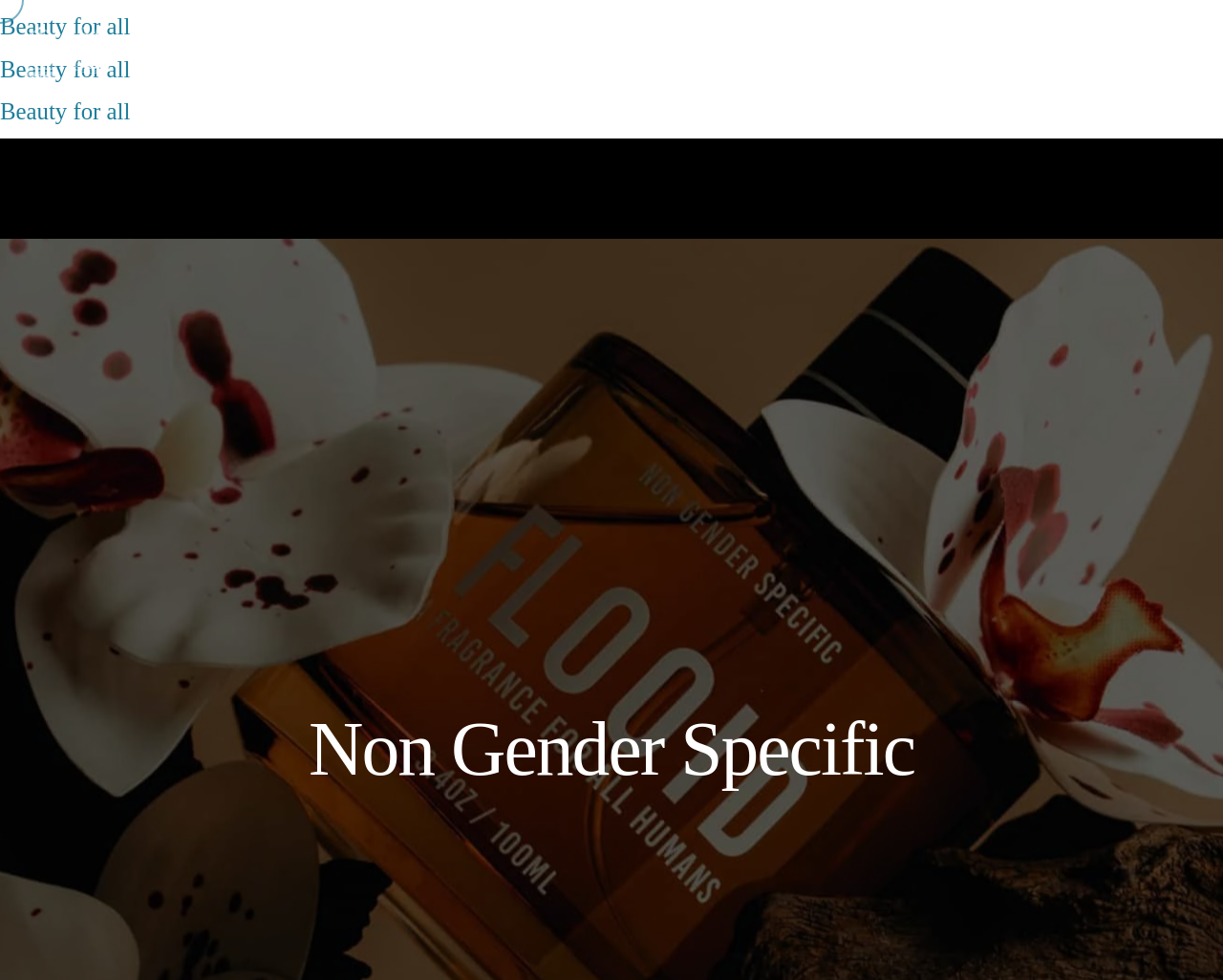Present a detailed account of what is displayed on the webpage.

The webpage is about Non Gender Specific, a brand that promotes inclusive skincare. At the top of the page, there are three headings with the same text "Beauty for all", stacked vertically, taking up the full width of the page. Below these headings, there is a link "RREC Showcase" with an accompanying image, positioned near the top-left corner of the page. 

On the top-right corner, there are four static text elements, including "Menu", "Open menu", "Close", and "Close menu", which suggest the presence of a menu that can be opened and closed. 

Further down the page, there is a prominent heading "N o n G e n d e r S p e c i f i c" that spans almost the full width of the page, positioned near the bottom. This heading is likely the title of the brand or the main content section.